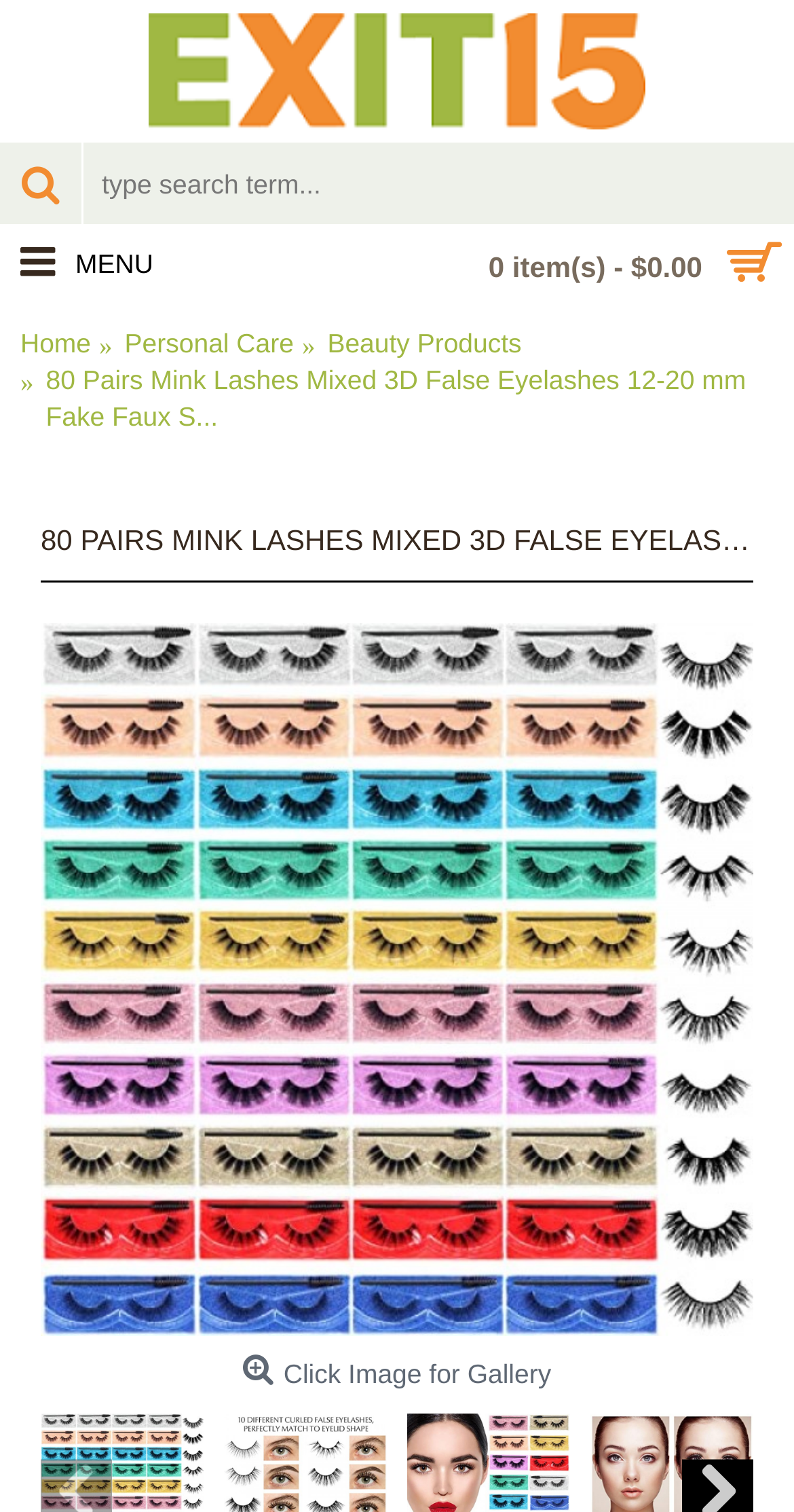What is the purpose of the textbox?
Can you give a detailed and elaborate answer to the question?

The textbox has a placeholder text 'type search term...' which suggests that its purpose is for searching.